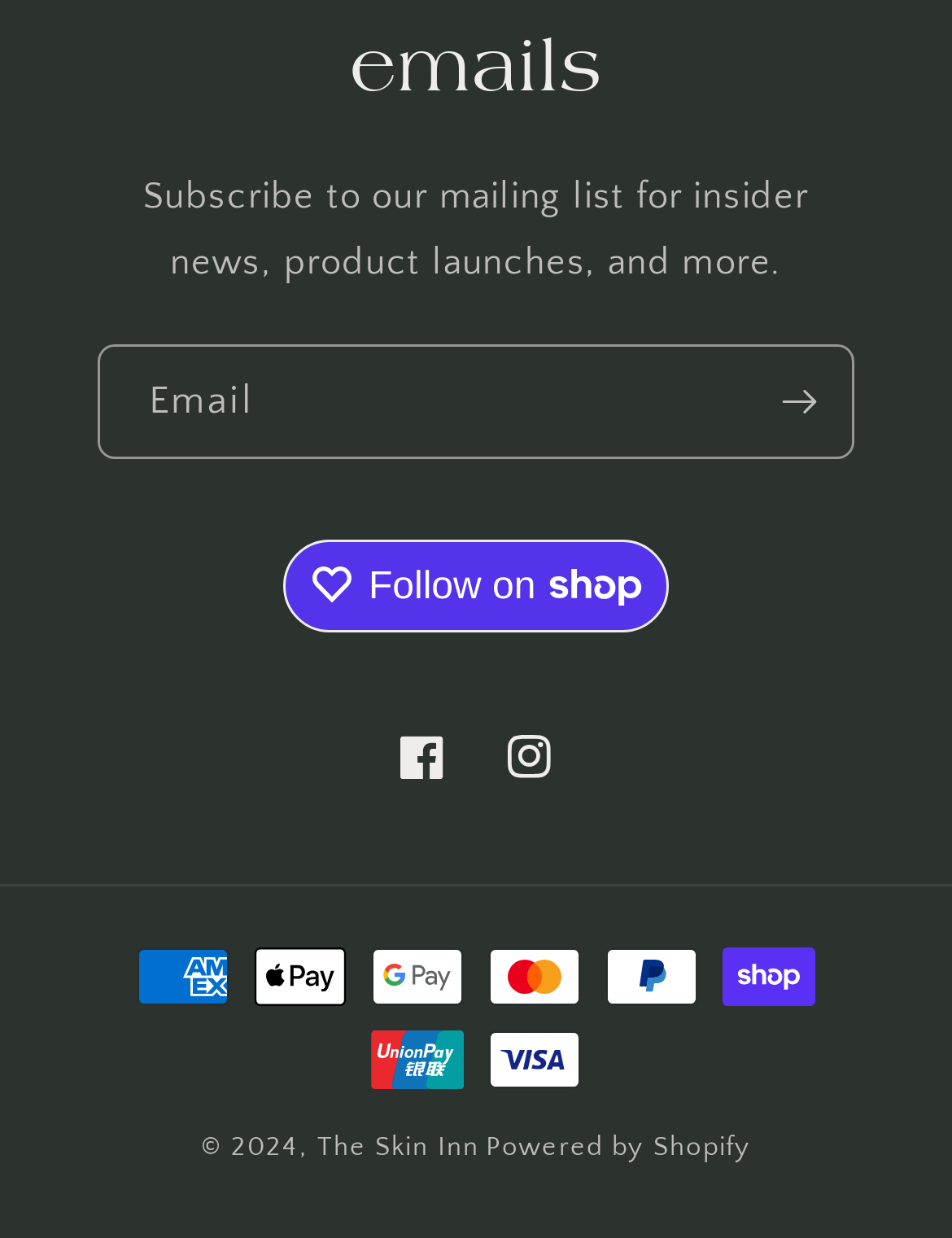Identify the bounding box coordinates of the section to be clicked to complete the task described by the following instruction: "View payment methods". The coordinates should be four float numbers between 0 and 1, formatted as [left, top, right, bottom].

[0.087, 0.754, 0.247, 0.841]